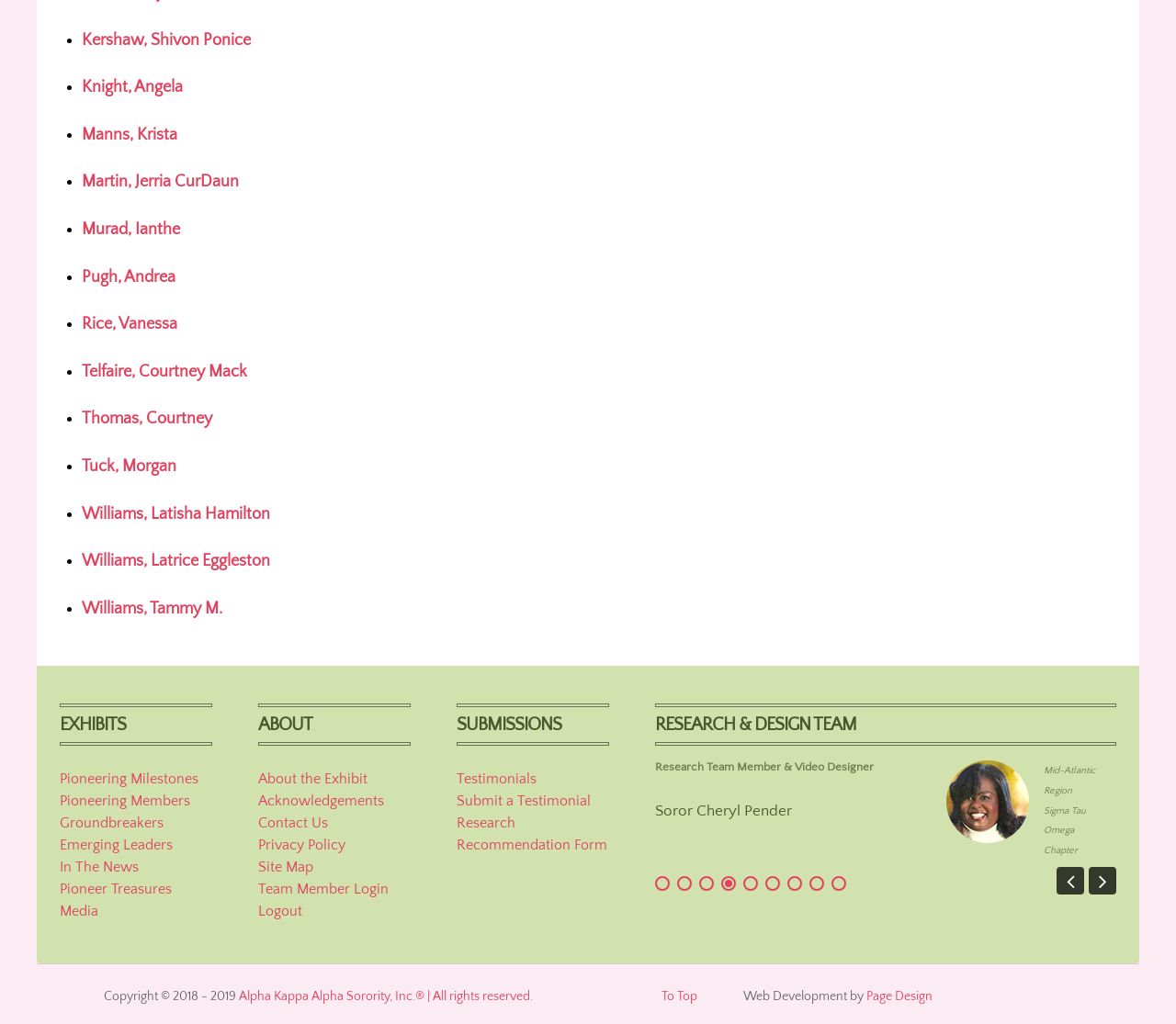What is the copyright year range?
Your answer should be a single word or phrase derived from the screenshot.

2018 - 2019